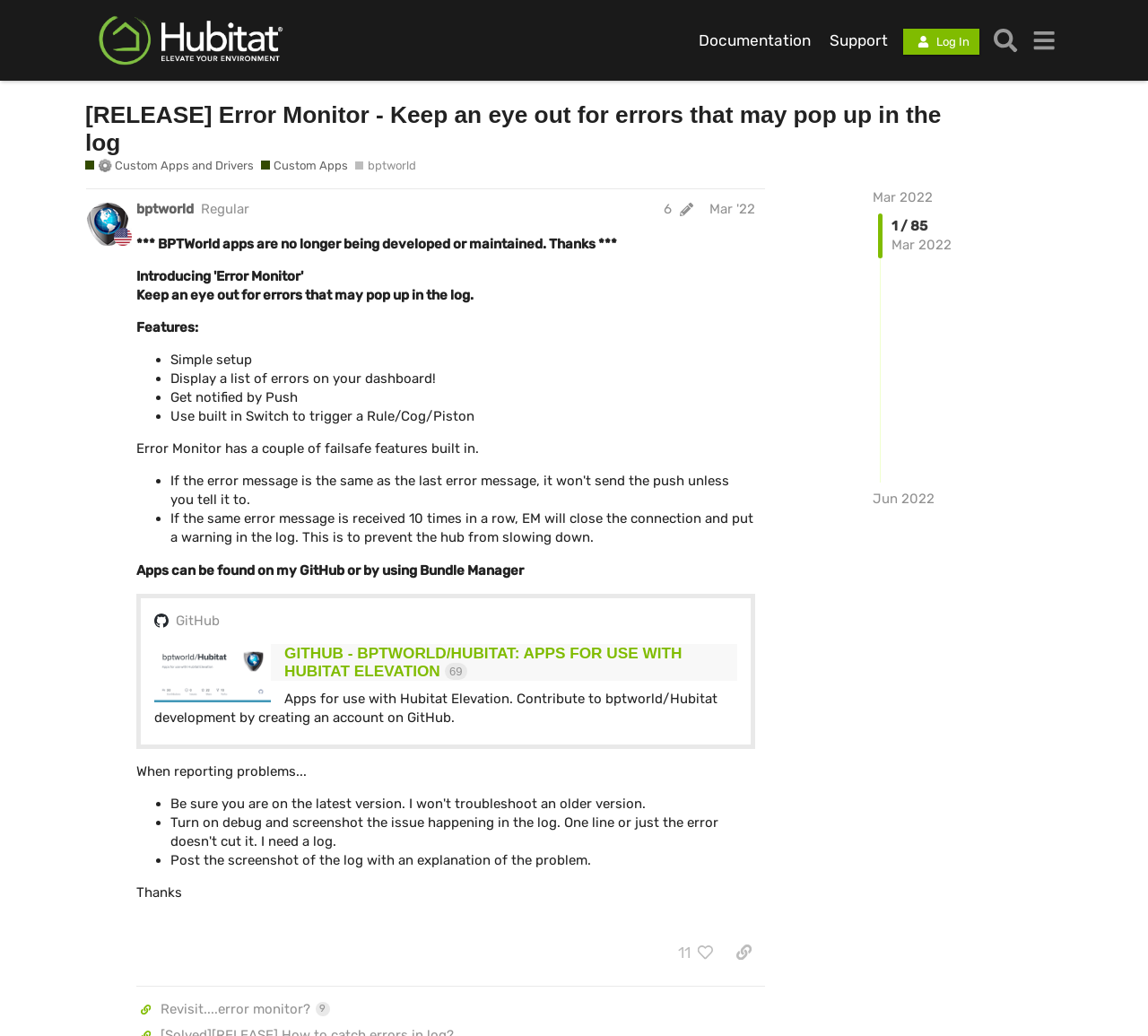Please find and give the text of the main heading on the webpage.

[RELEASE] Error Monitor - Keep an eye out for errors that may pop up in the log